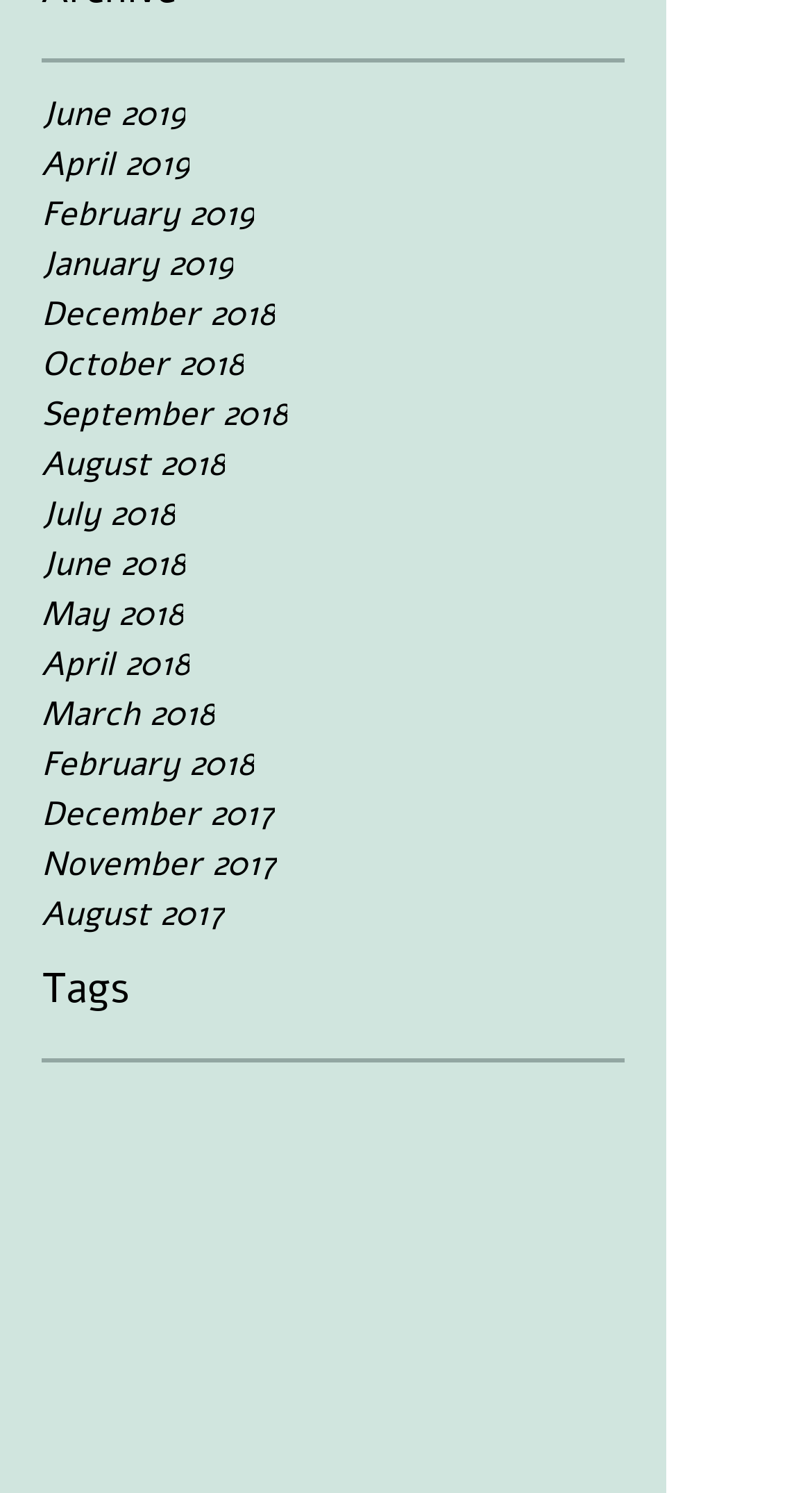Please find the bounding box coordinates of the element that needs to be clicked to perform the following instruction: "view June 2019 archive". The bounding box coordinates should be four float numbers between 0 and 1, represented as [left, top, right, bottom].

[0.051, 0.06, 0.769, 0.093]